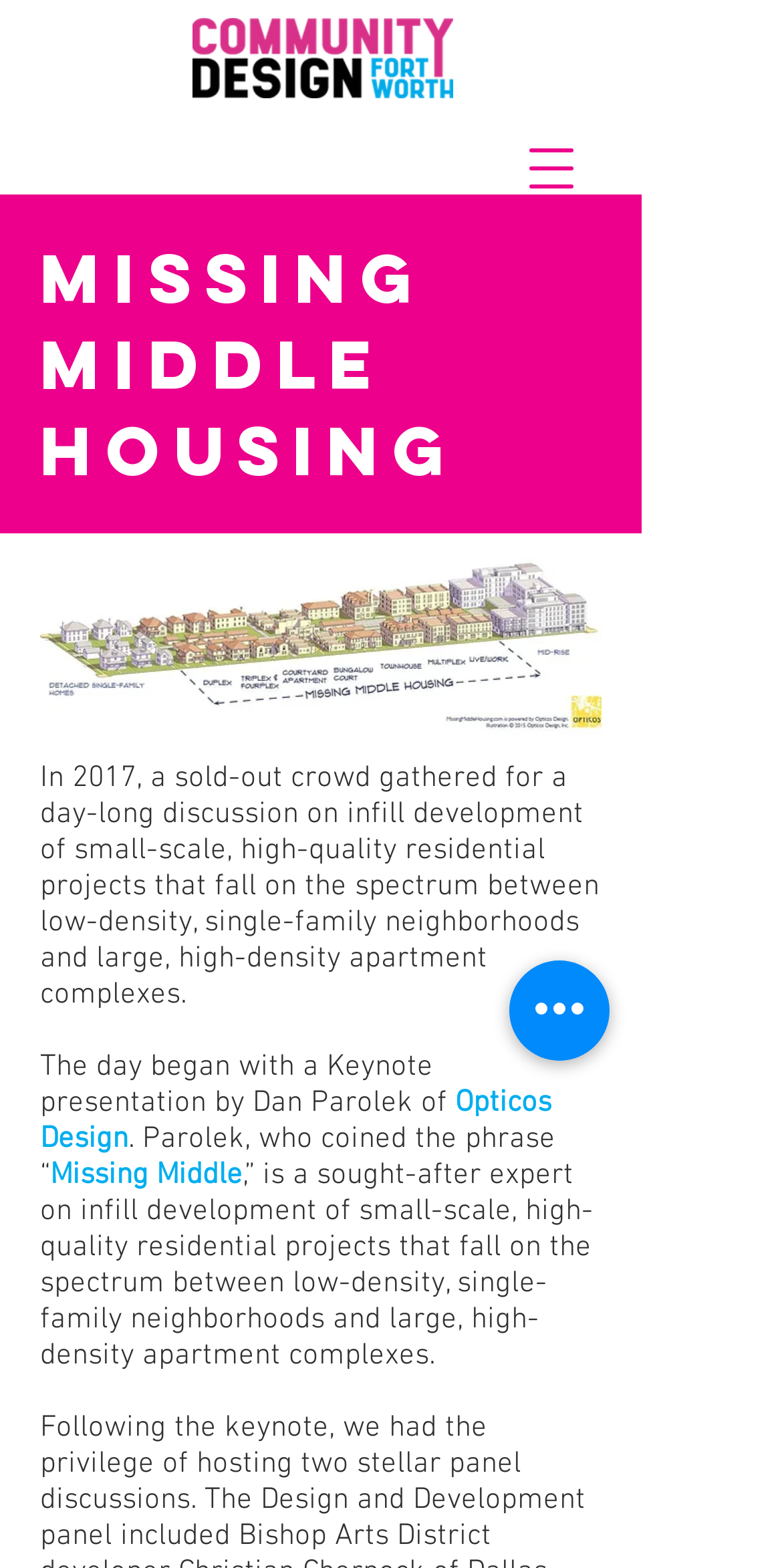Bounding box coordinates are given in the format (top-left x, top-left y, bottom-right x, bottom-right y). All values should be floating point numbers between 0 and 1. Provide the bounding box coordinate for the UI element described as: aria-label="Open navigation menu"

[0.641, 0.075, 0.769, 0.139]